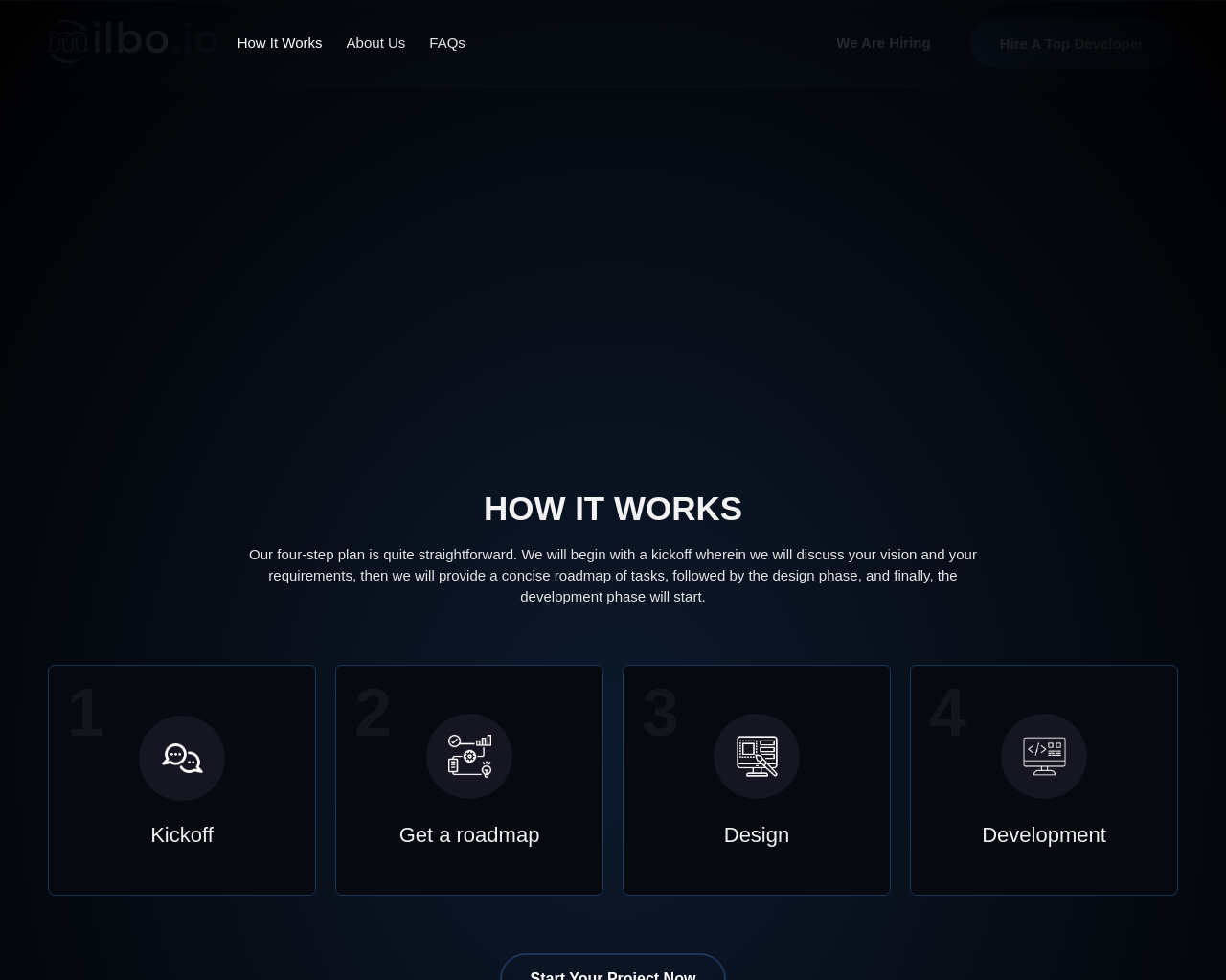What is the purpose of the second step?
Look at the image and provide a detailed response to the question.

According to the webpage, the second step is to 'Get a roadmap', which is described in the heading '2' and 'Get a roadmap'.